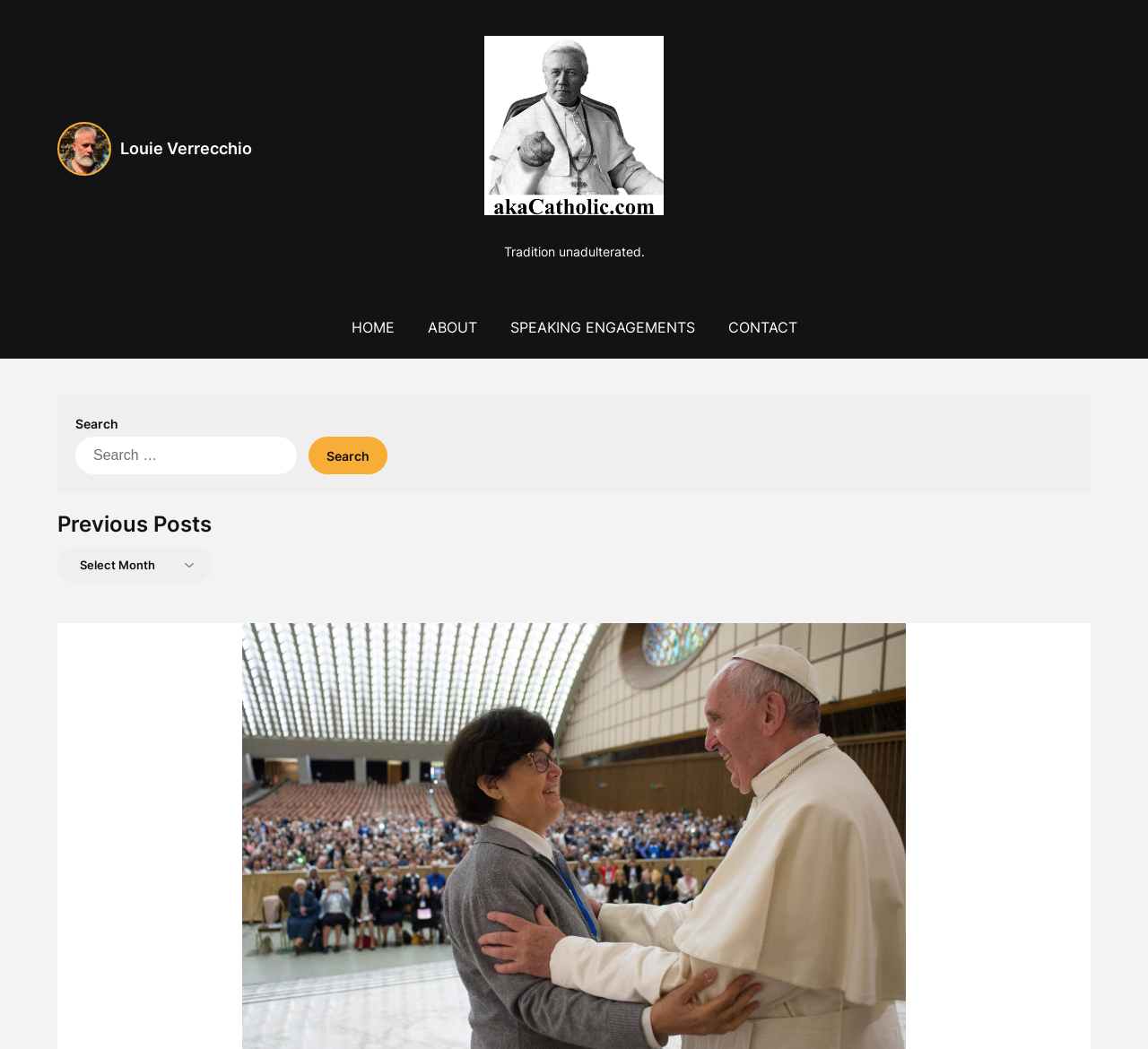Please find the bounding box coordinates of the section that needs to be clicked to achieve this instruction: "go to home page".

[0.293, 0.283, 0.356, 0.342]